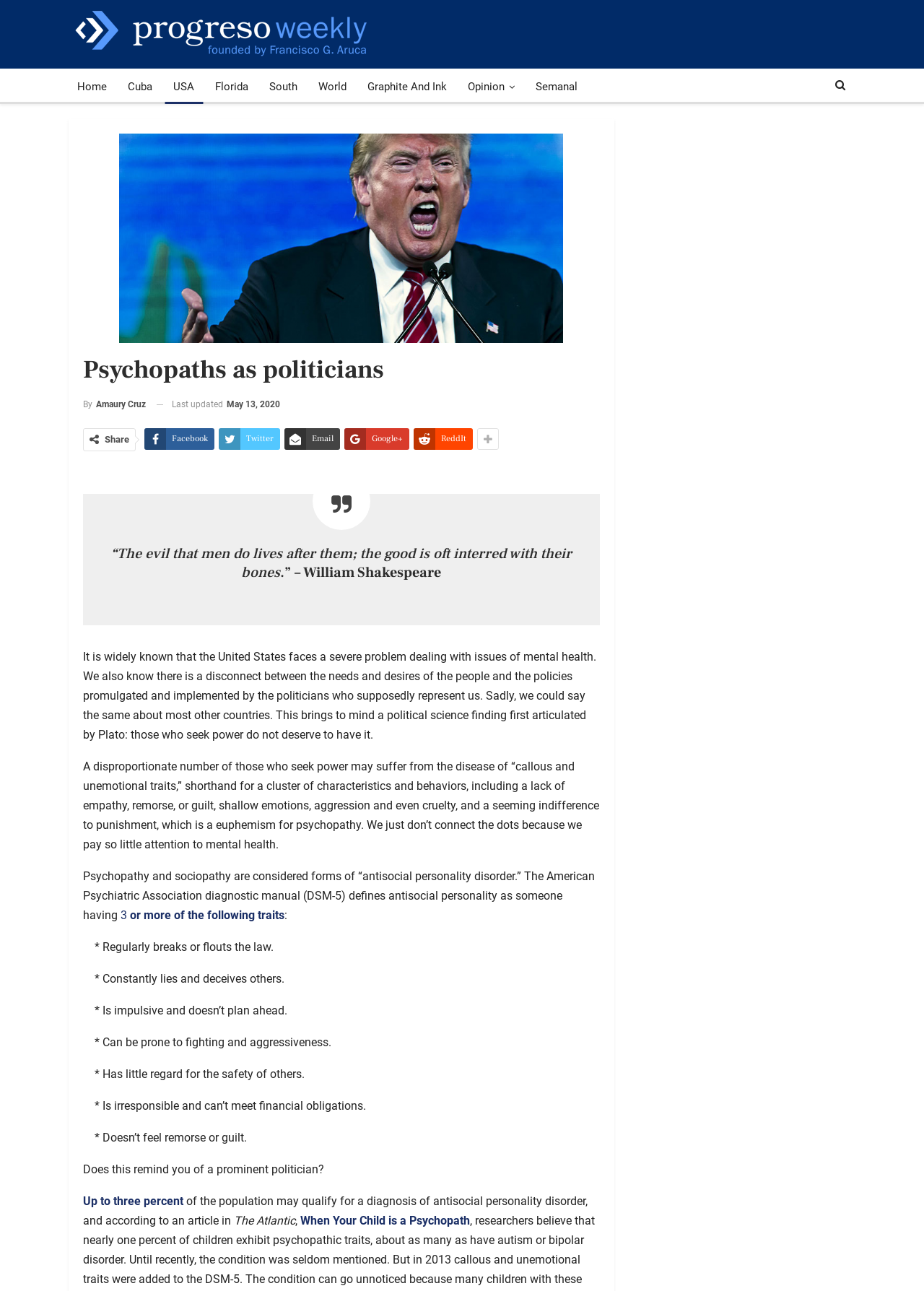Could you determine the bounding box coordinates of the clickable element to complete the instruction: "Check the last updated time"? Provide the coordinates as four float numbers between 0 and 1, i.e., [left, top, right, bottom].

[0.186, 0.309, 0.303, 0.317]